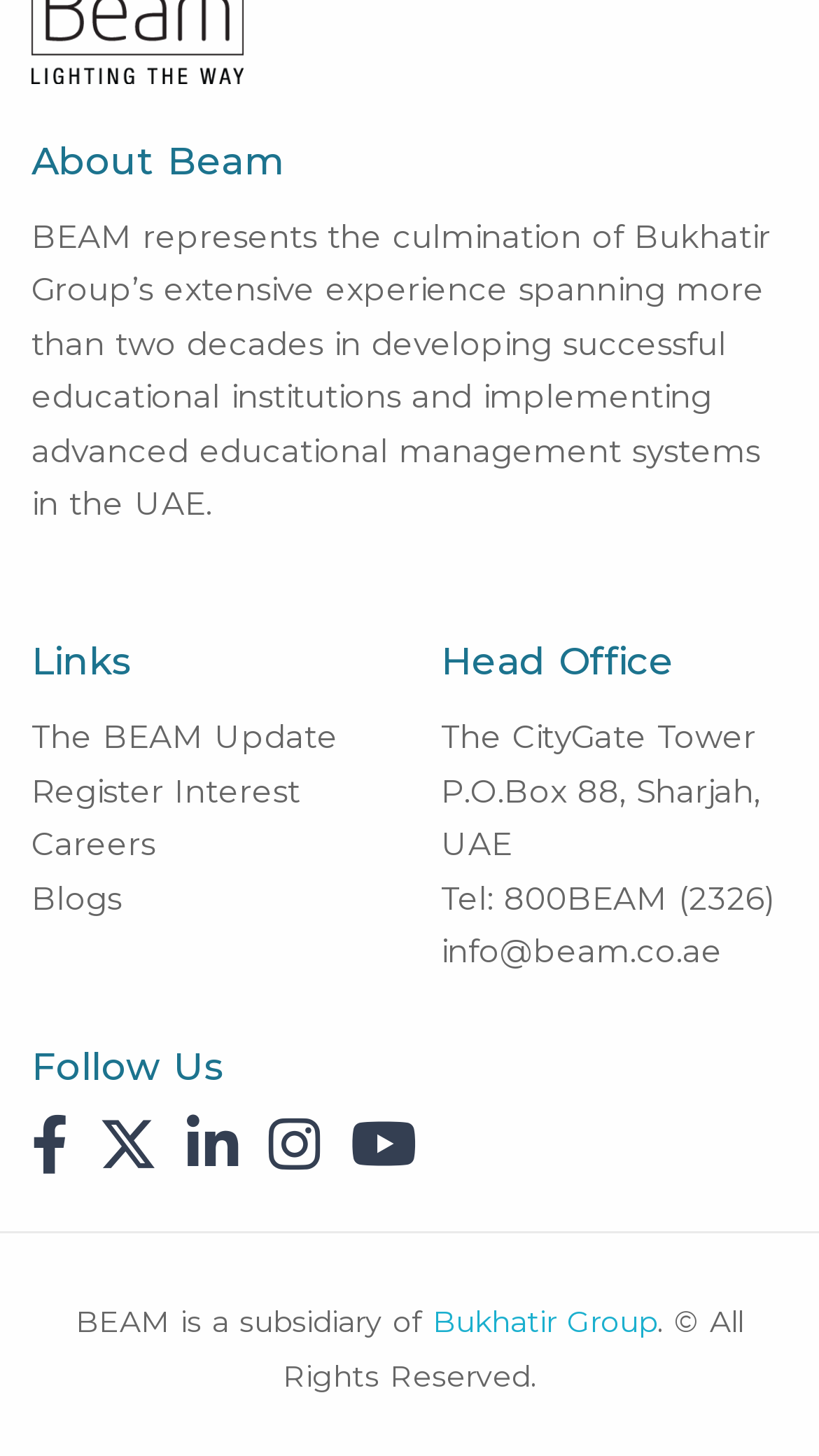What is the name of the institution represented on this webpage?
Using the image as a reference, answer the question in detail.

The webpage has a heading 'About Beam' and mentions 'BEAM represents the culmination of Bukhatir Group’s extensive experience...' which indicates that BEAM is the institution being represented.